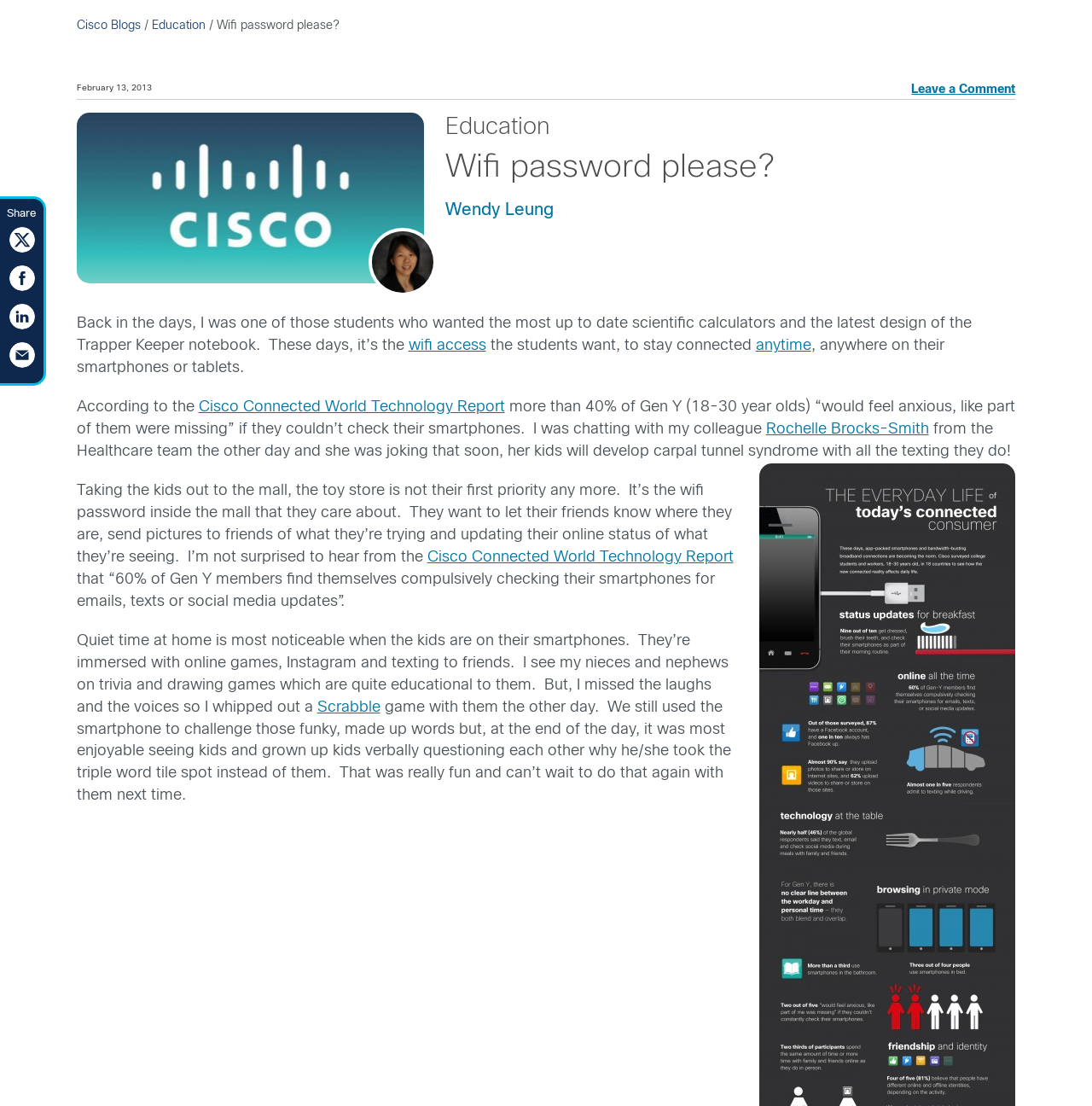Give the bounding box coordinates for this UI element: "Leave a Comment". The coordinates should be four float numbers between 0 and 1, arranged as [left, top, right, bottom].

[0.835, 0.074, 0.93, 0.09]